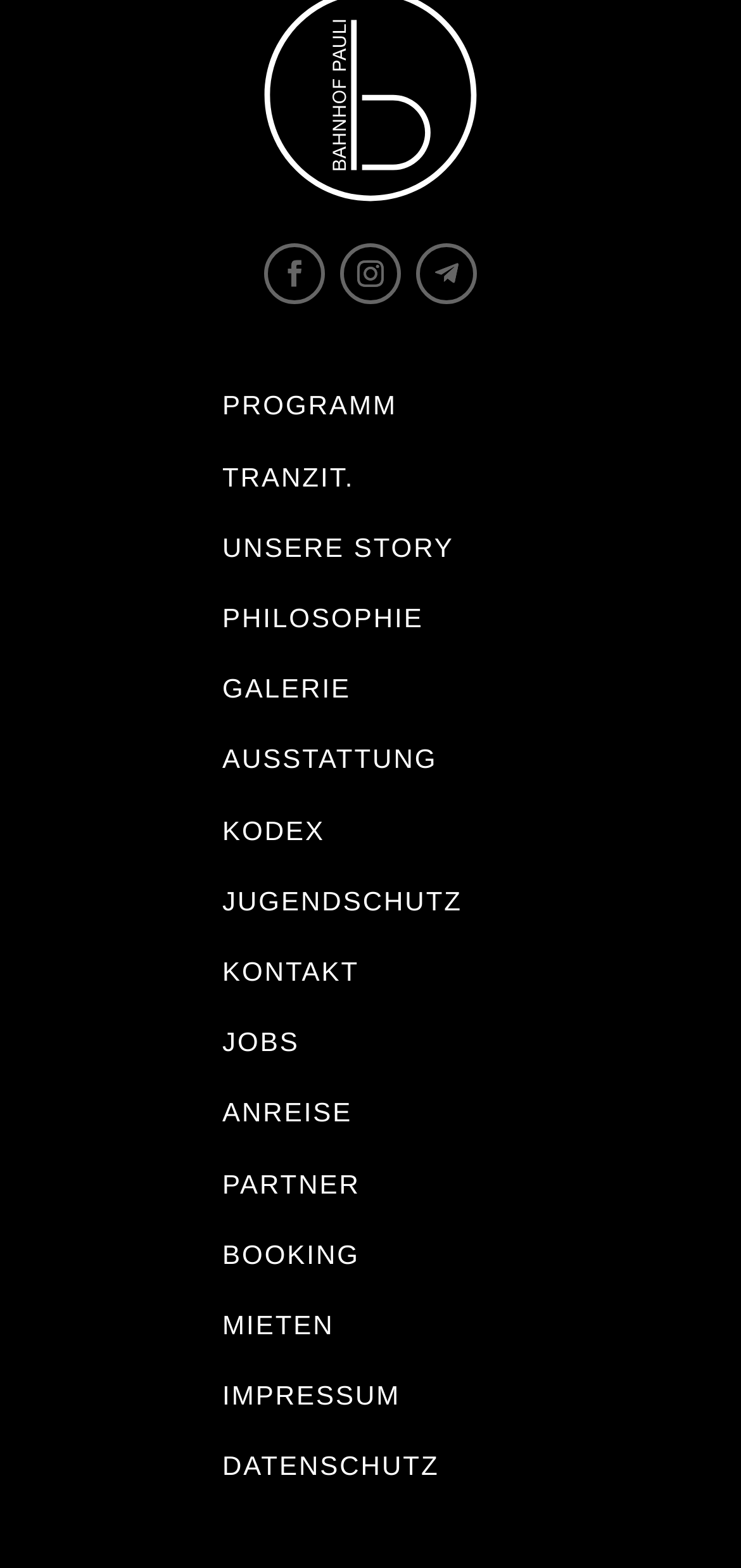Please determine the bounding box coordinates of the element's region to click in order to carry out the following instruction: "Click on PROGRAMM". The coordinates should be four float numbers between 0 and 1, i.e., [left, top, right, bottom].

[0.3, 0.249, 0.536, 0.268]